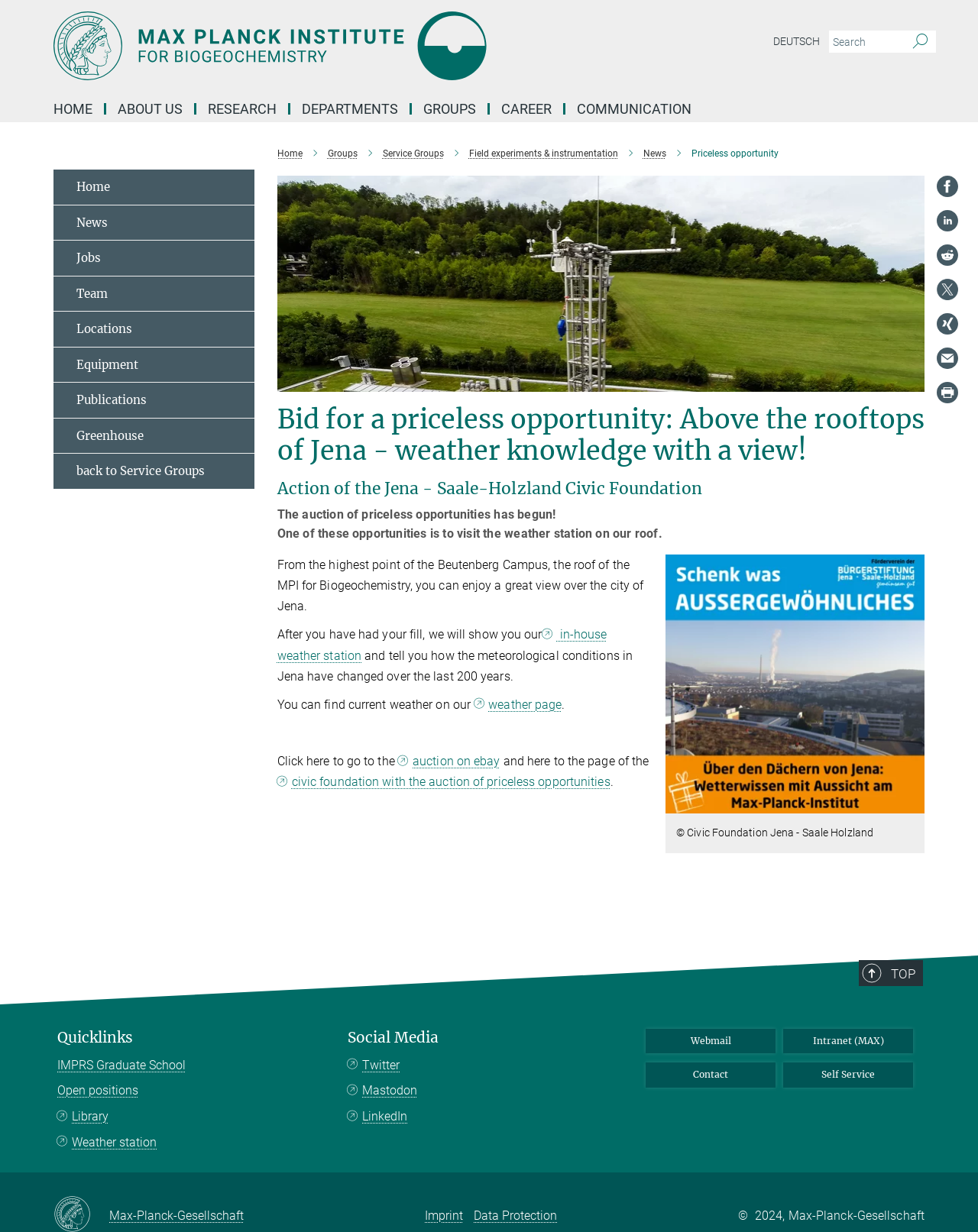Summarize the webpage in an elaborate manner.

The webpage is about the Max Planck Institute for Biogeochemistry, with a focus on a "priceless opportunity" related to weather knowledge. At the top left, there is a logo of the institute, which is a link to the homepage. Next to it, there is a language selection option with a link to switch to German. On the top right, there is a search bar with a search button.

Below the search bar, there is a main navigation menu with links to various sections of the website, including "HOME", "ABOUT US", "RESEARCH", "DEPARTMENTS", "GROUPS", "CAREER", and "COMMUNICATION".

The main content of the webpage is an article about a "priceless opportunity" to visit the weather station on the roof of the institute's building. The article is accompanied by an image of the weather station and a figure with a caption. The article describes the opportunity to visit the weather station and learn about the meteorological conditions in Jena over the last 200 years.

On the right side of the article, there are social media links to Facebook, LinkedIn, Reddit, Twitter, Xing, and Email, as well as a link to print the page.

At the bottom of the page, there is a section with quick links to various parts of the website, including the IMPRS Graduate School, open positions, the library, and the weather station. There is also a section with social media links to Twitter and other platforms.

Overall, the webpage has a clean and organized layout, with a focus on presenting information about the institute and the "priceless opportunity" to visit the weather station.